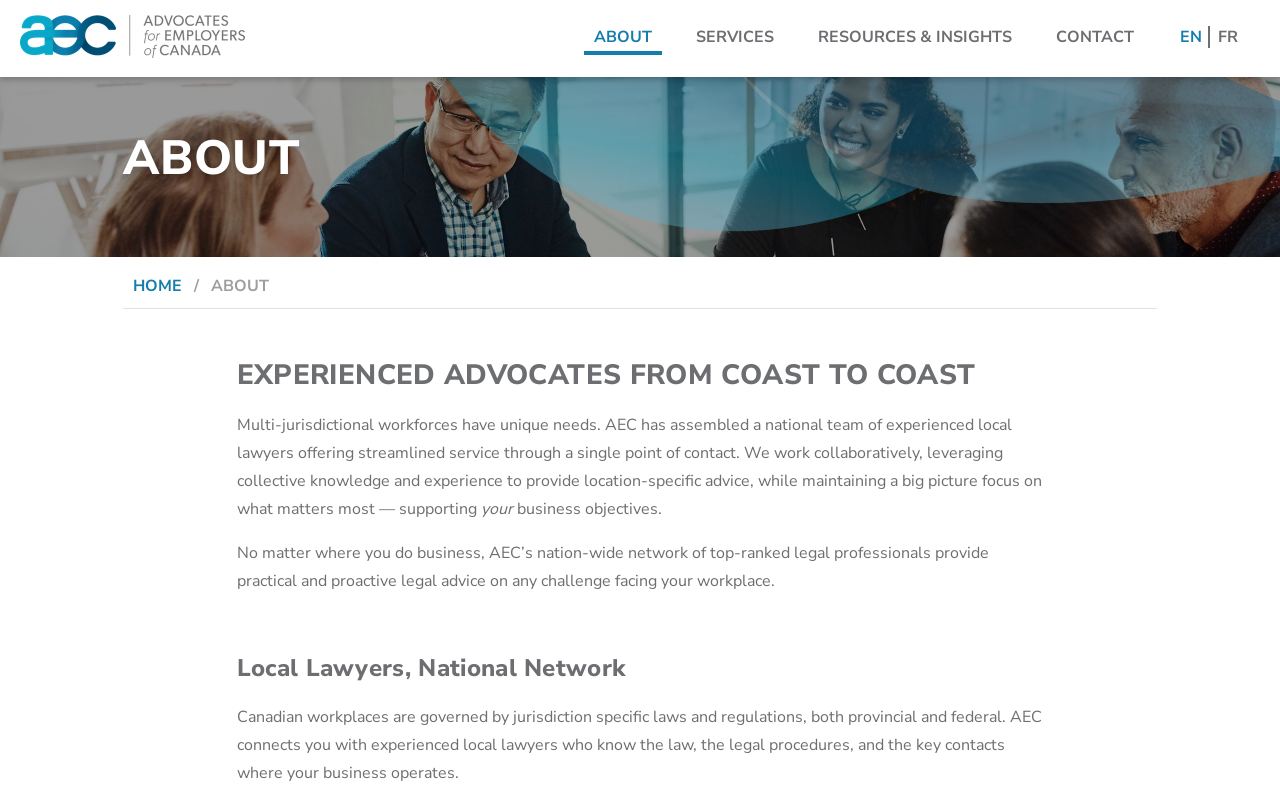Please find the bounding box coordinates of the element that you should click to achieve the following instruction: "Click the CONTACT link". The coordinates should be presented as four float numbers between 0 and 1: [left, top, right, bottom].

[0.817, 0.028, 0.894, 0.068]